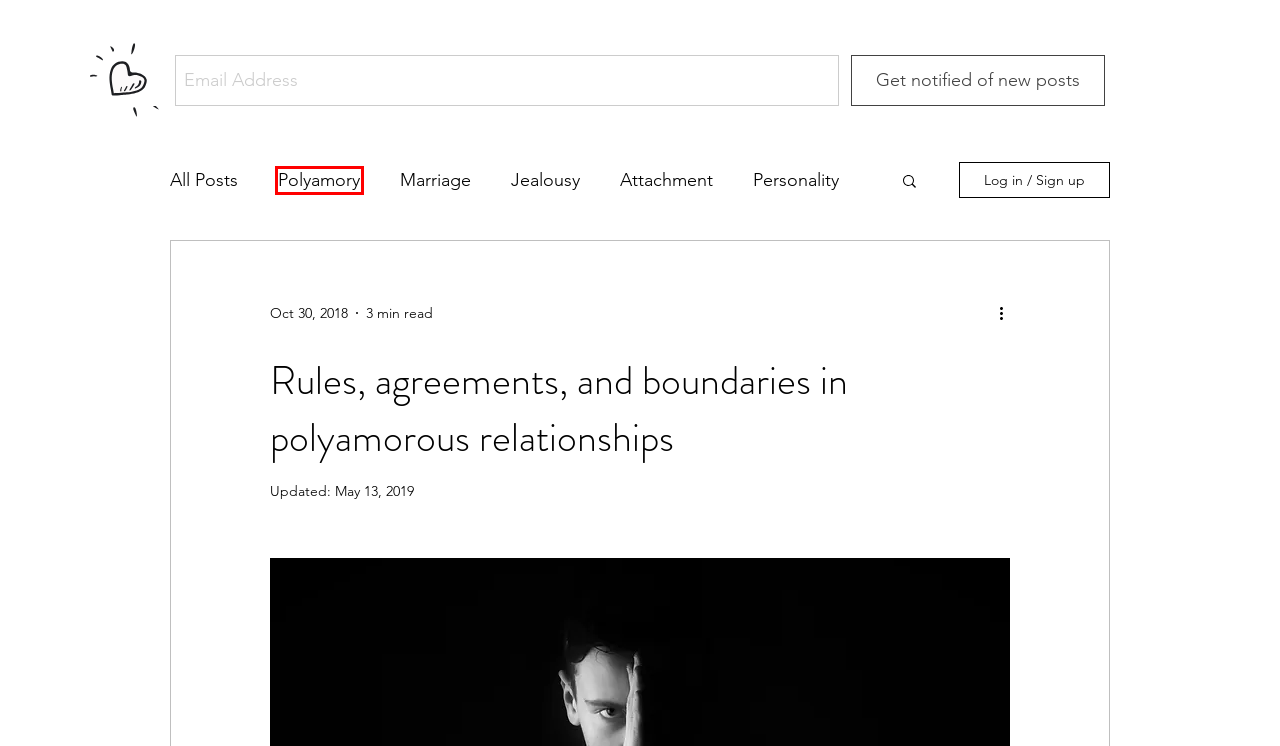Look at the screenshot of a webpage where a red rectangle bounding box is present. Choose the webpage description that best describes the new webpage after clicking the element inside the red bounding box. Here are the candidates:
A. Polyamory
B. Kids
C. Jealousy
D. Dating
E. Online Dating
F. Personality
G. Marriage
H. Attachment

A